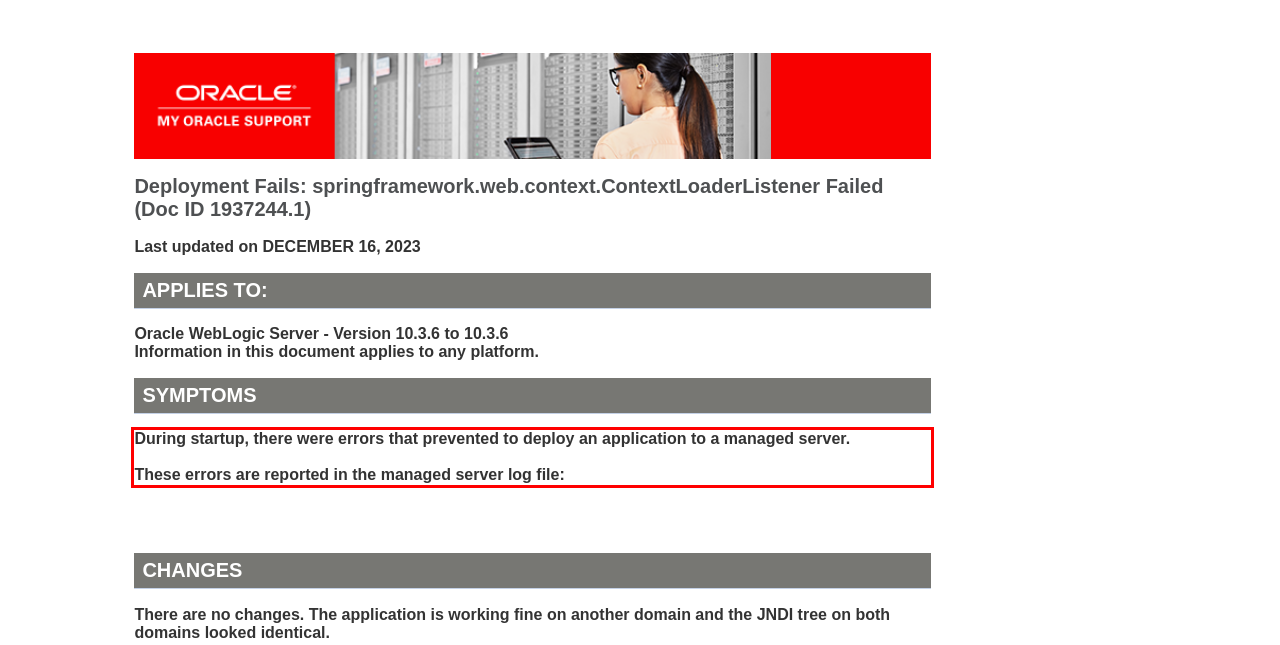Please perform OCR on the text content within the red bounding box that is highlighted in the provided webpage screenshot.

During startup, there were errors that prevented to deploy an application to a managed server. These errors are reported in the managed server log file: